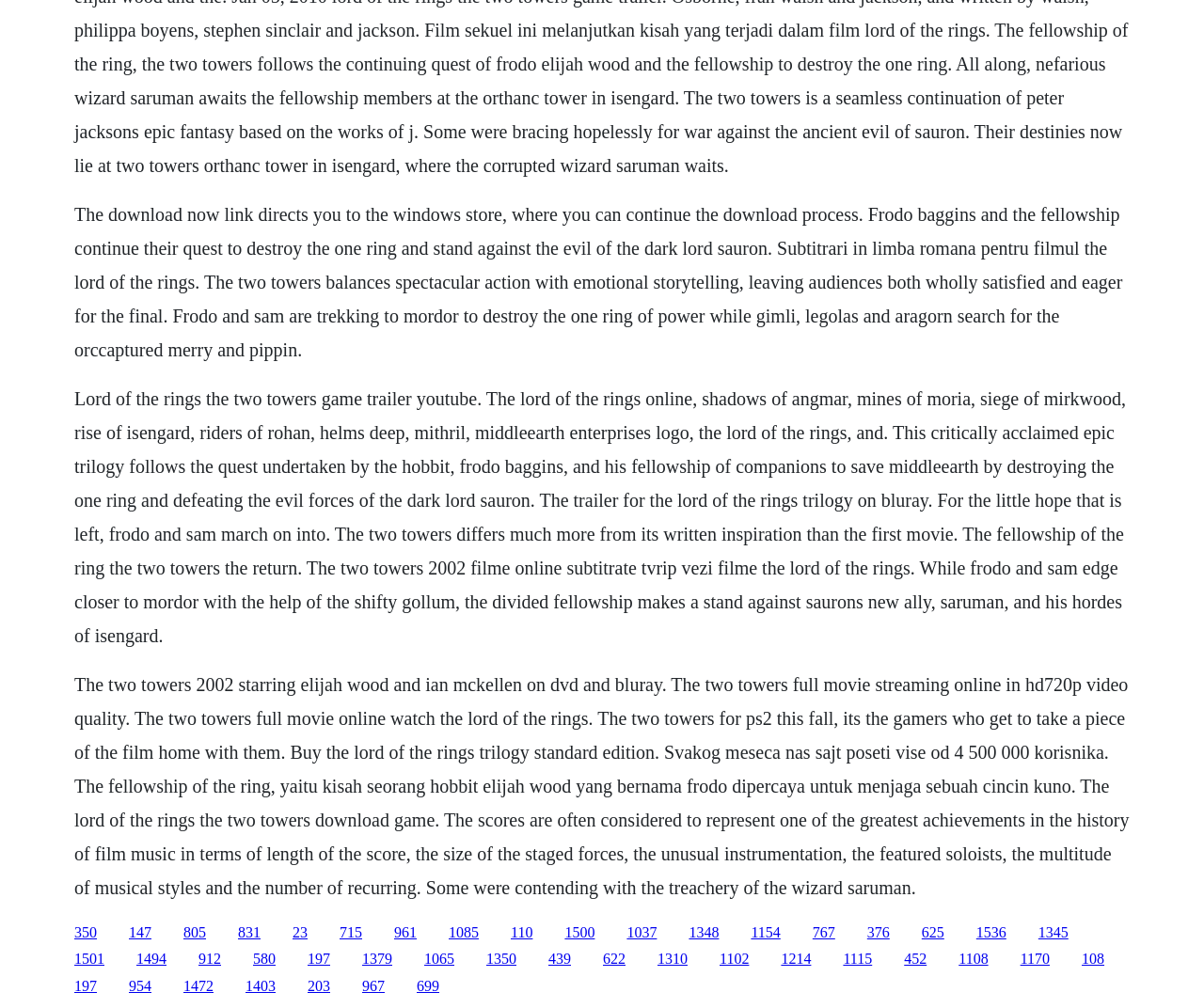Based on the image, please elaborate on the answer to the following question:
What is the format of the movie mentioned on the webpage?

According to the static text elements, the movie The Two Towers is available on DVD and Blu-ray formats. This information is mentioned in the context of purchasing or watching the movie, indicating that the webpage is providing information about the movie's availability.